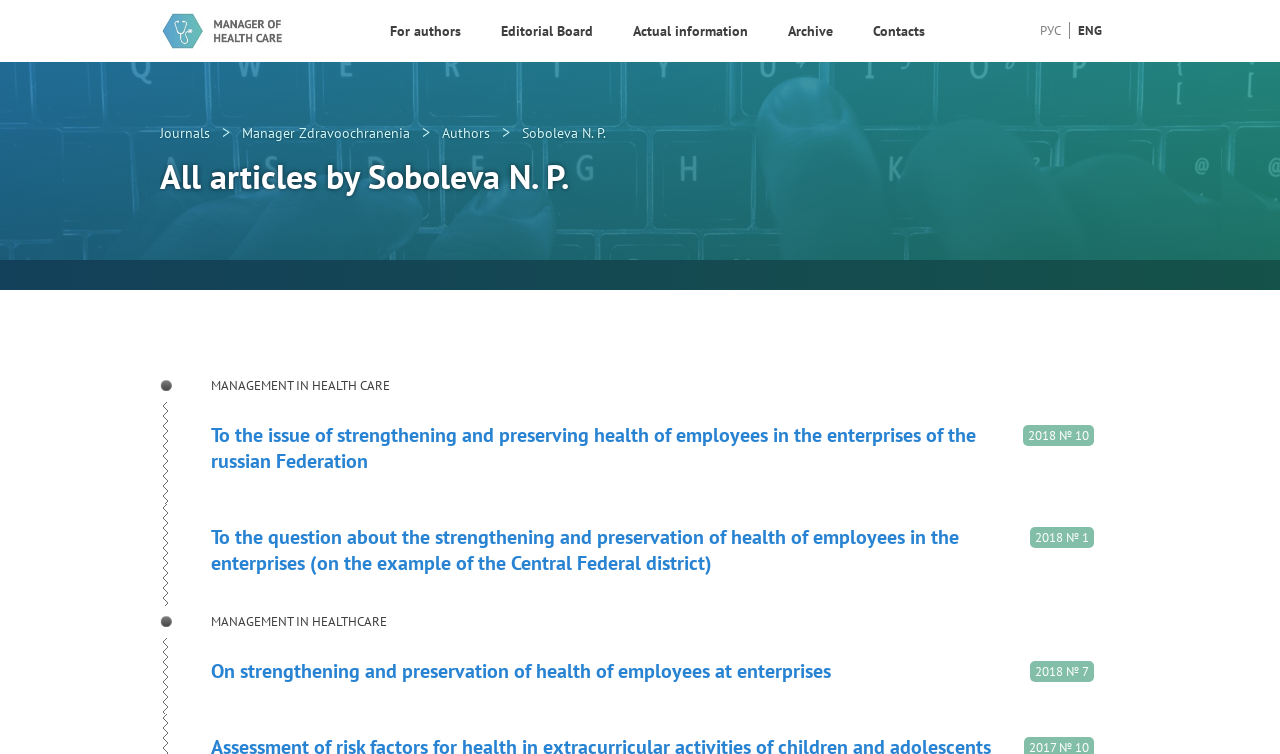Provide the bounding box coordinates for the area that should be clicked to complete the instruction: "View the author profile of Soboleva N. P.".

[0.408, 0.158, 0.48, 0.195]